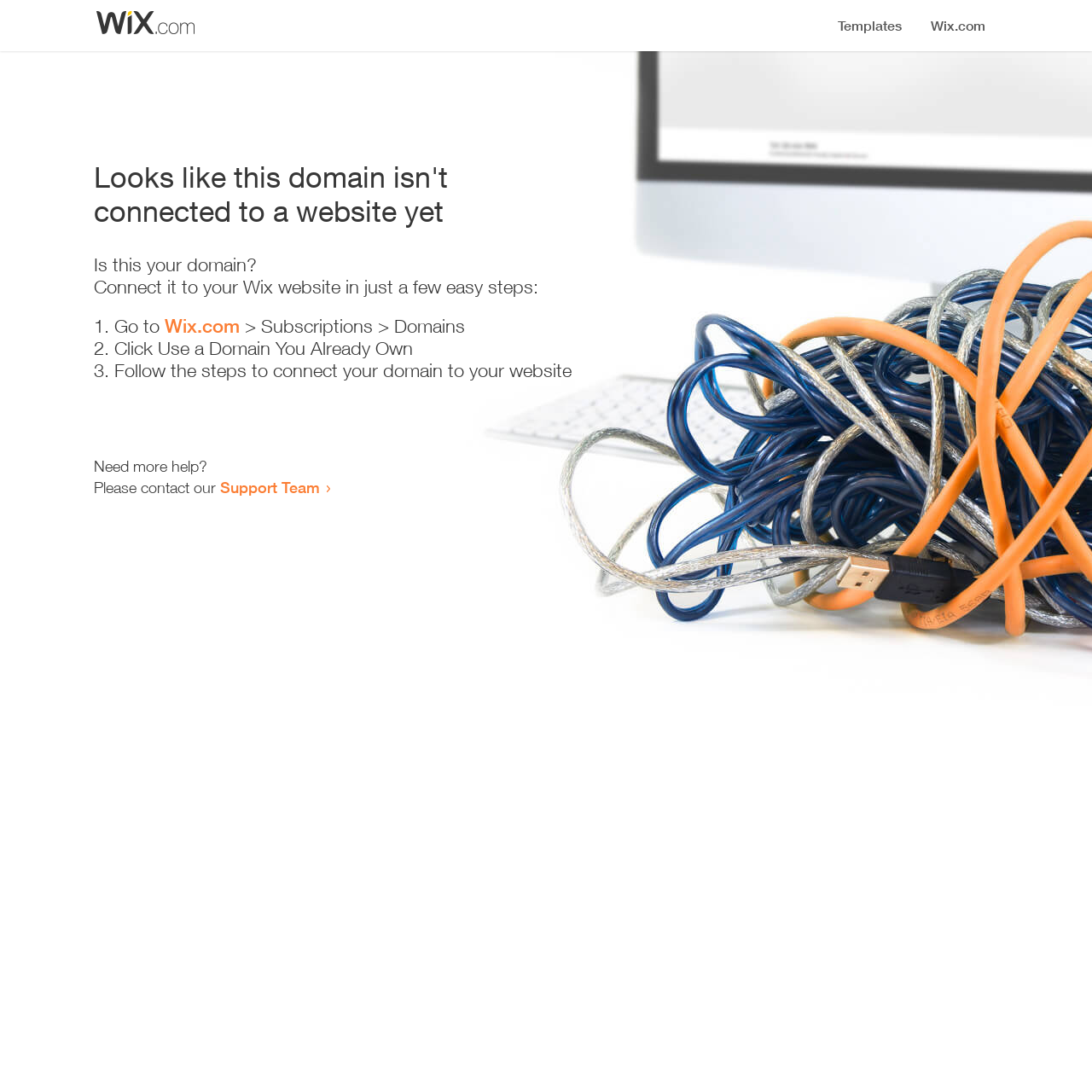Please determine the headline of the webpage and provide its content.

Looks like this domain isn't
connected to a website yet